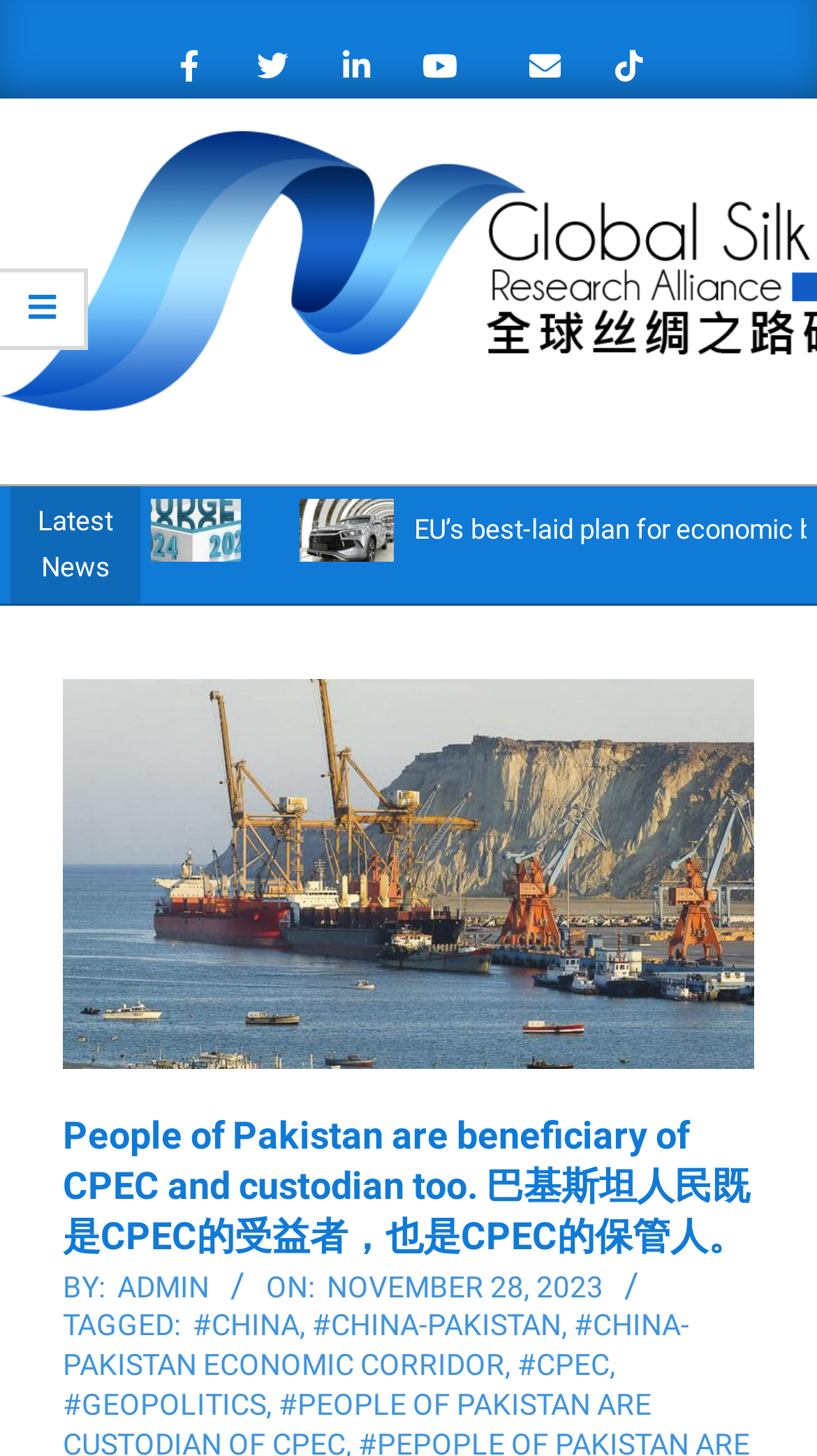Respond to the question below with a single word or phrase:
What are the tags associated with the article?

#CHINA, #CHINA-PAKISTAN, #CHINA-PAKISTAN ECONOMIC CORRIDOR, #CPEC, #GEOPOLITICS